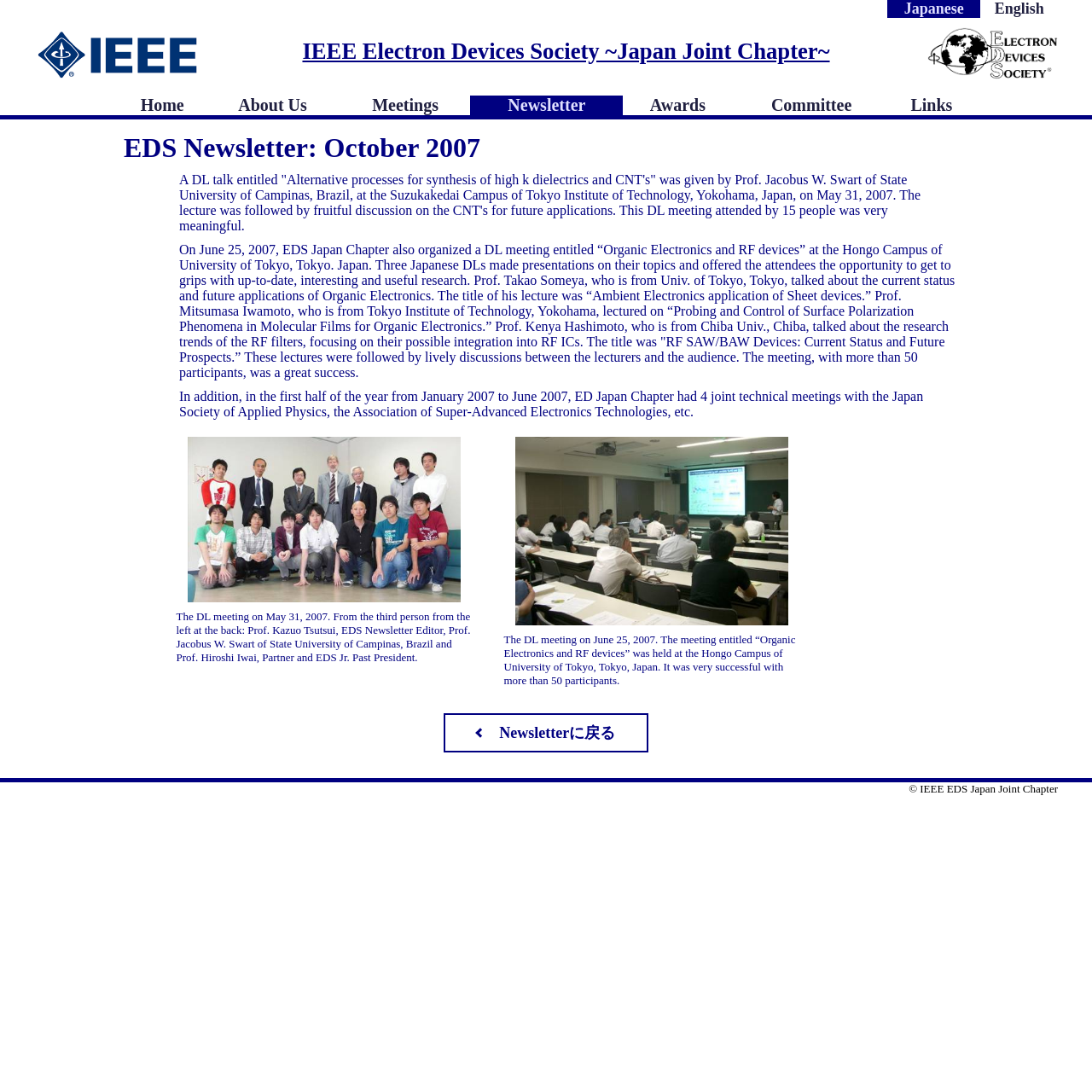Provide a one-word or brief phrase answer to the question:
What is the copyright information at the bottom of the webpage?

IEEE EDS Japan Joint Chapter